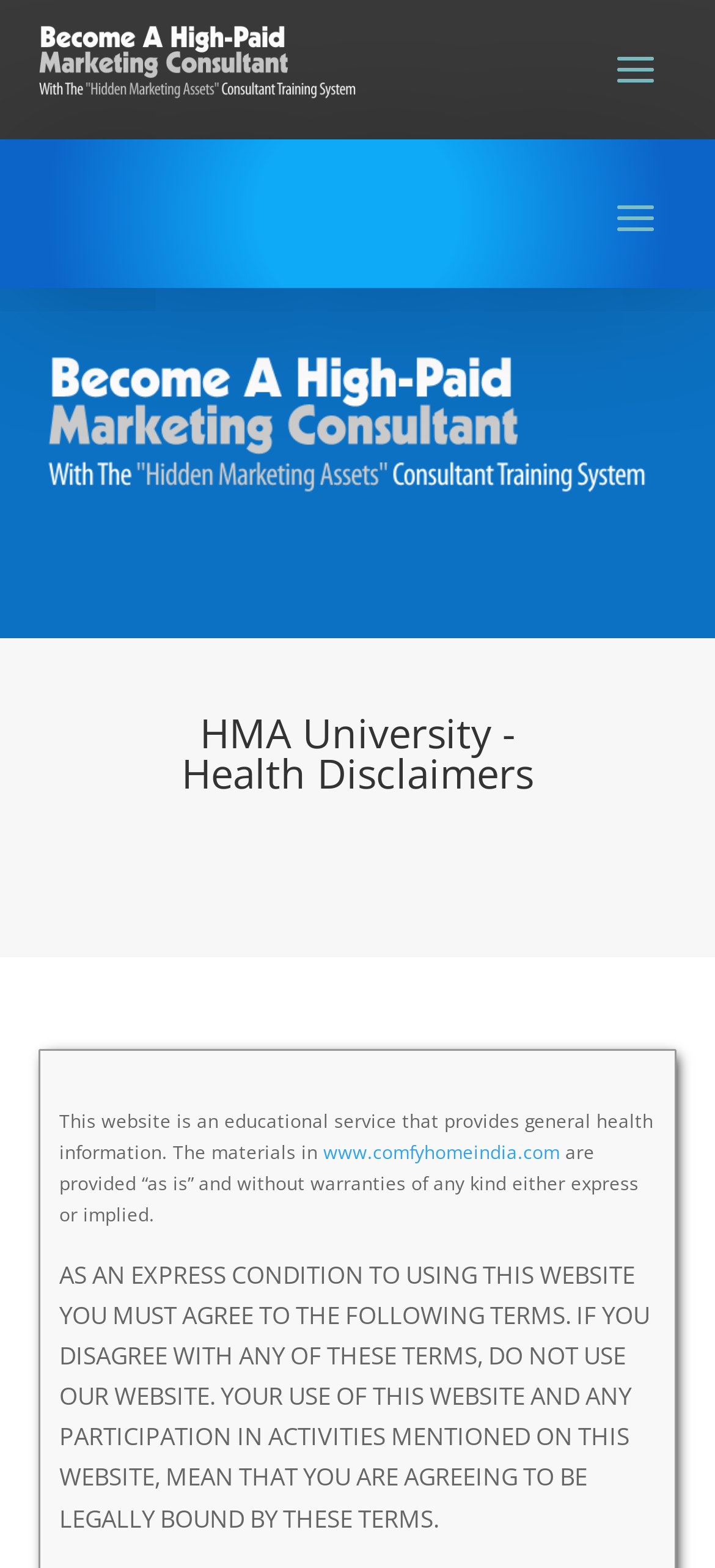Write an elaborate caption that captures the essence of the webpage.

The webpage is about Health Disclaimers on HMA Marketing University, a marketing and consulting website. At the top, there is a logo image that takes up most of the width of the page. Below the logo, there is a heading that reads "HMA University - Health Disclaimers". 

Under the heading, there is a paragraph of text that explains the purpose of the website, stating that it provides general health information and that the materials are provided "as is" without warranties. The text is divided into several sections, with some blank spaces in between. 

There is a link to an external website, www.comfyhomeindia.com, placed in the middle of the text. The text continues below the link, outlining the terms of use for the website, including the requirement to agree to the terms before using the website. The terms are presented in a block of text that spans almost the entire width of the page.